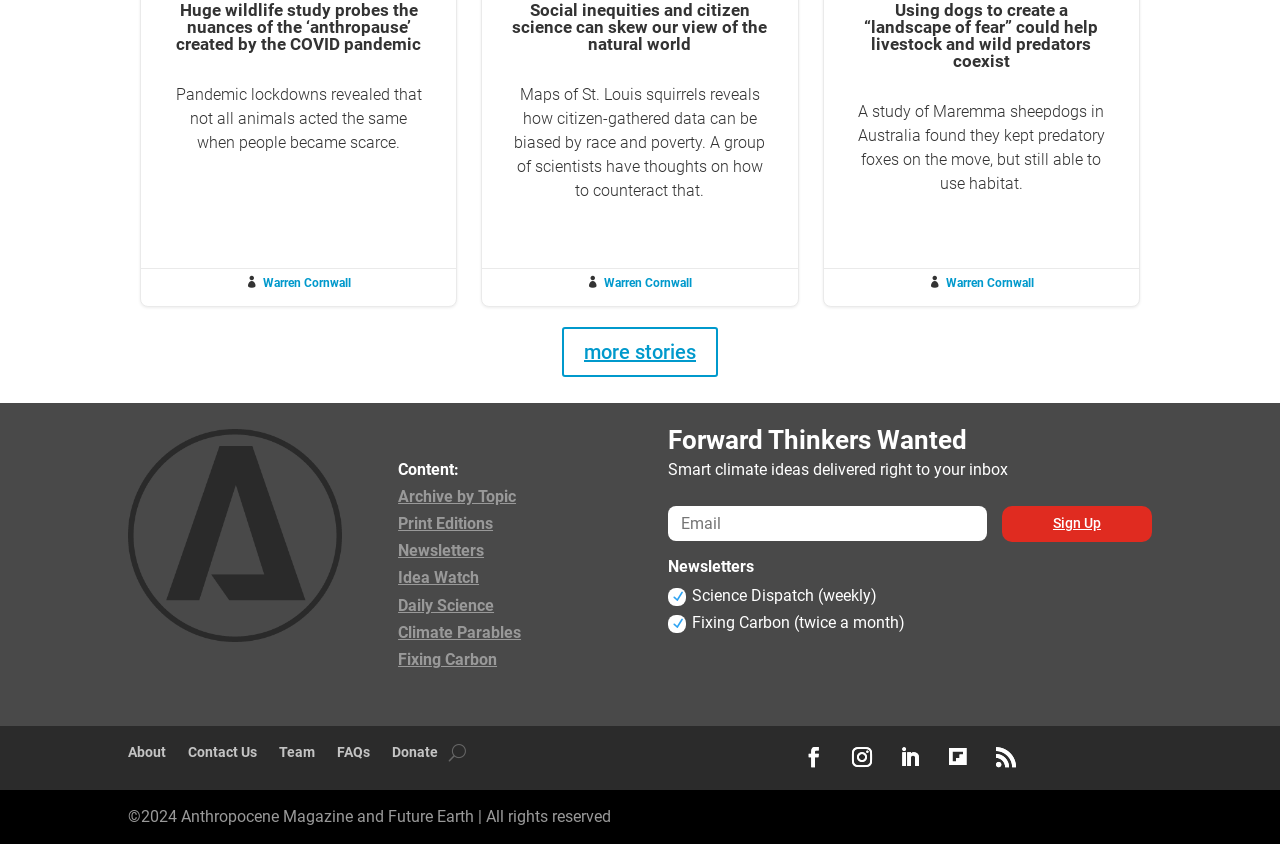Based on the visual content of the image, answer the question thoroughly: What is the name of the newsletter that is focused on climate ideas?

I found a section on the webpage that promotes newsletters, and one of the options is 'Fixing Carbon', which is described as a newsletter that is sent twice a month and focuses on climate ideas.